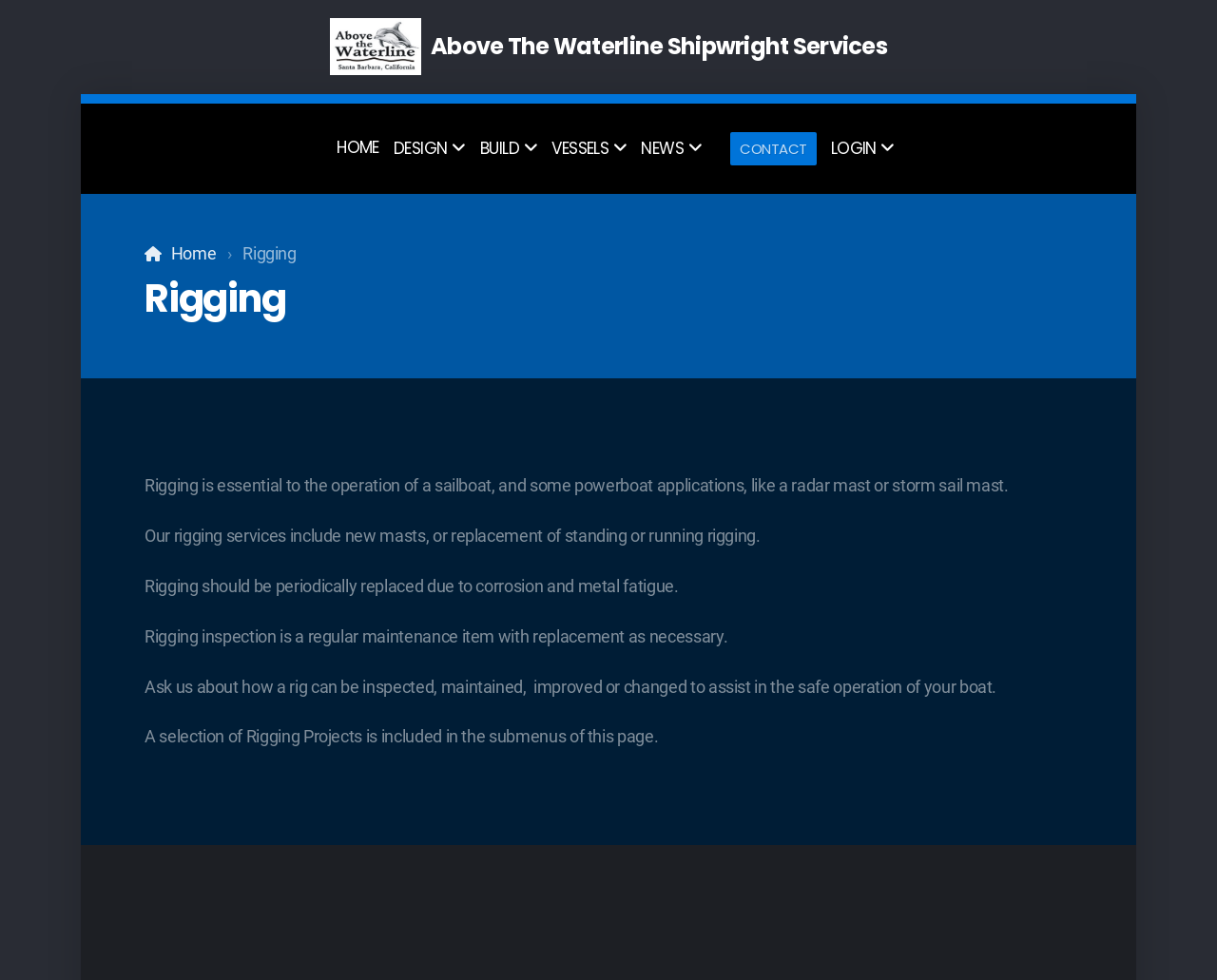How many main navigation links are there?
Based on the image, answer the question with as much detail as possible.

The webpage has 7 main navigation links, which are HOME, DESIGN, BUILD, VESSELS, NEWS, CONTACT, and LOGIN, each with a unique icon and text label.